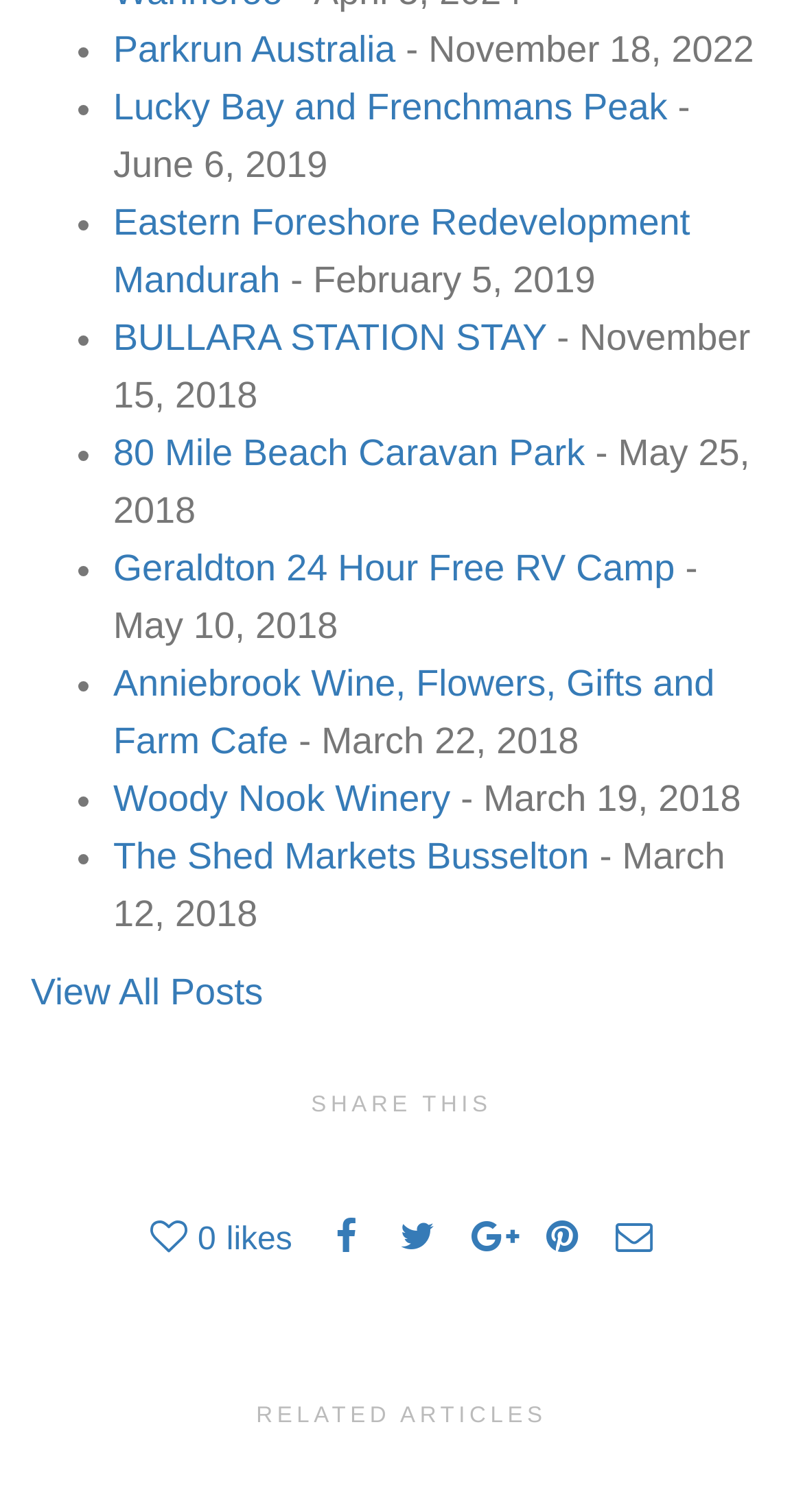Please determine the bounding box coordinates of the section I need to click to accomplish this instruction: "Visit Lucky Bay and Frenchmans Peak".

[0.141, 0.058, 0.831, 0.085]